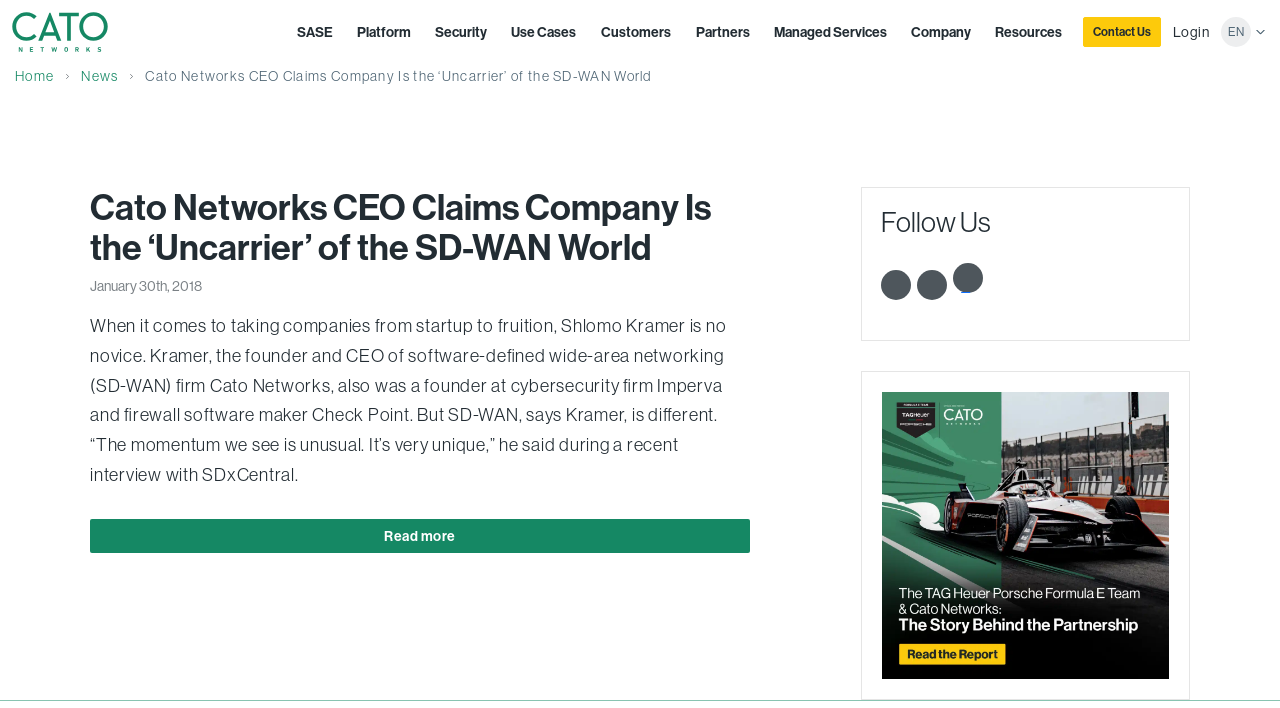Determine the webpage's heading and output its text content.

Cato Networks CEO Claims Company Is the ‘Uncarrier’ of the SD-WAN World